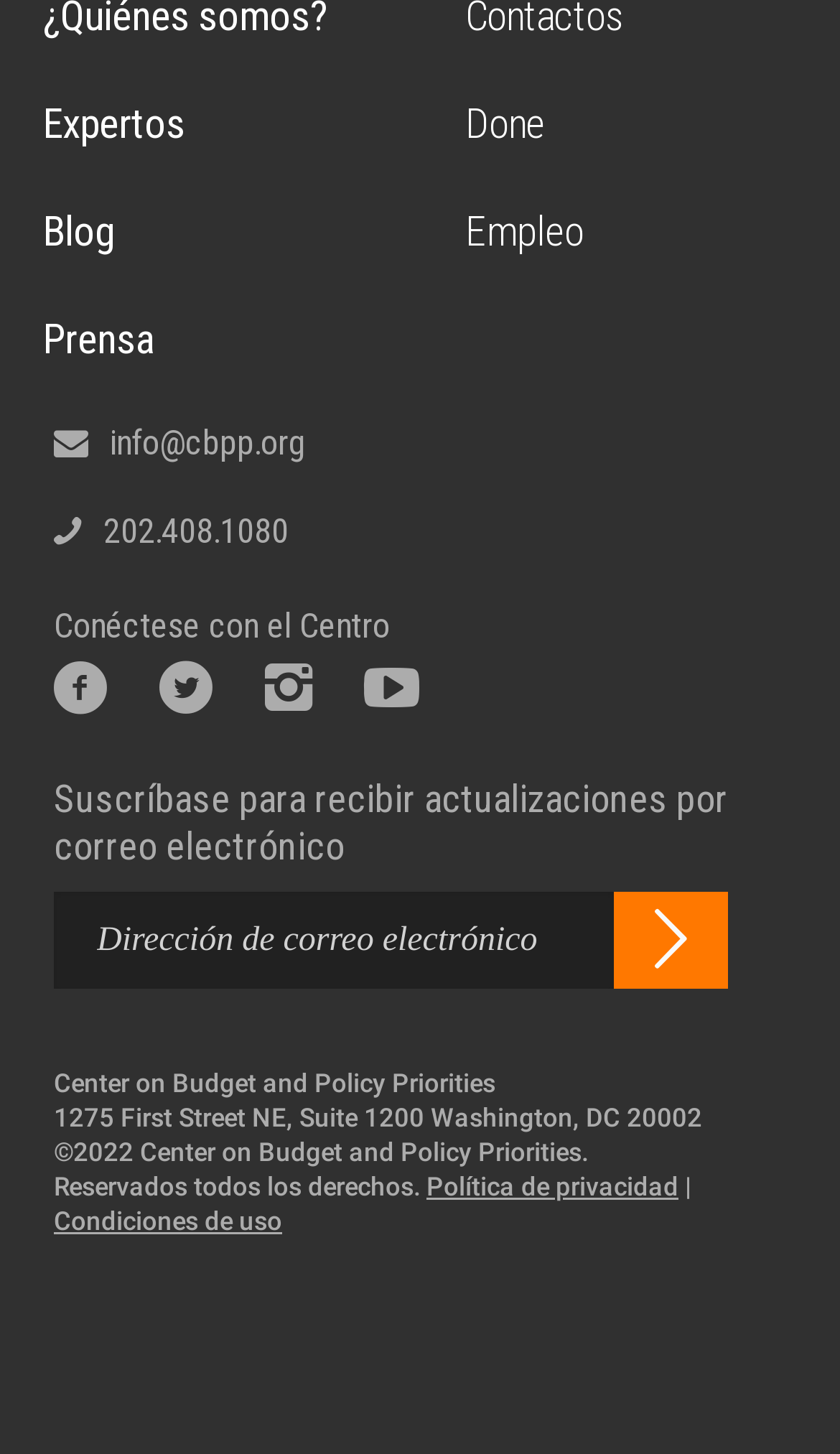Provide a short answer to the following question with just one word or phrase: How many navigation links are available in the top-left section?

3